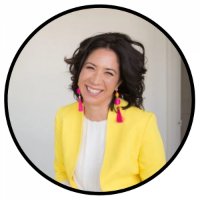What color is Misasha Suzuki Graham's blazer?
Provide an in-depth answer to the question, covering all aspects.

The caption specifically states that Misasha Suzuki Graham is dressed in a 'stylish yellow blazer', which provides the answer to the question.